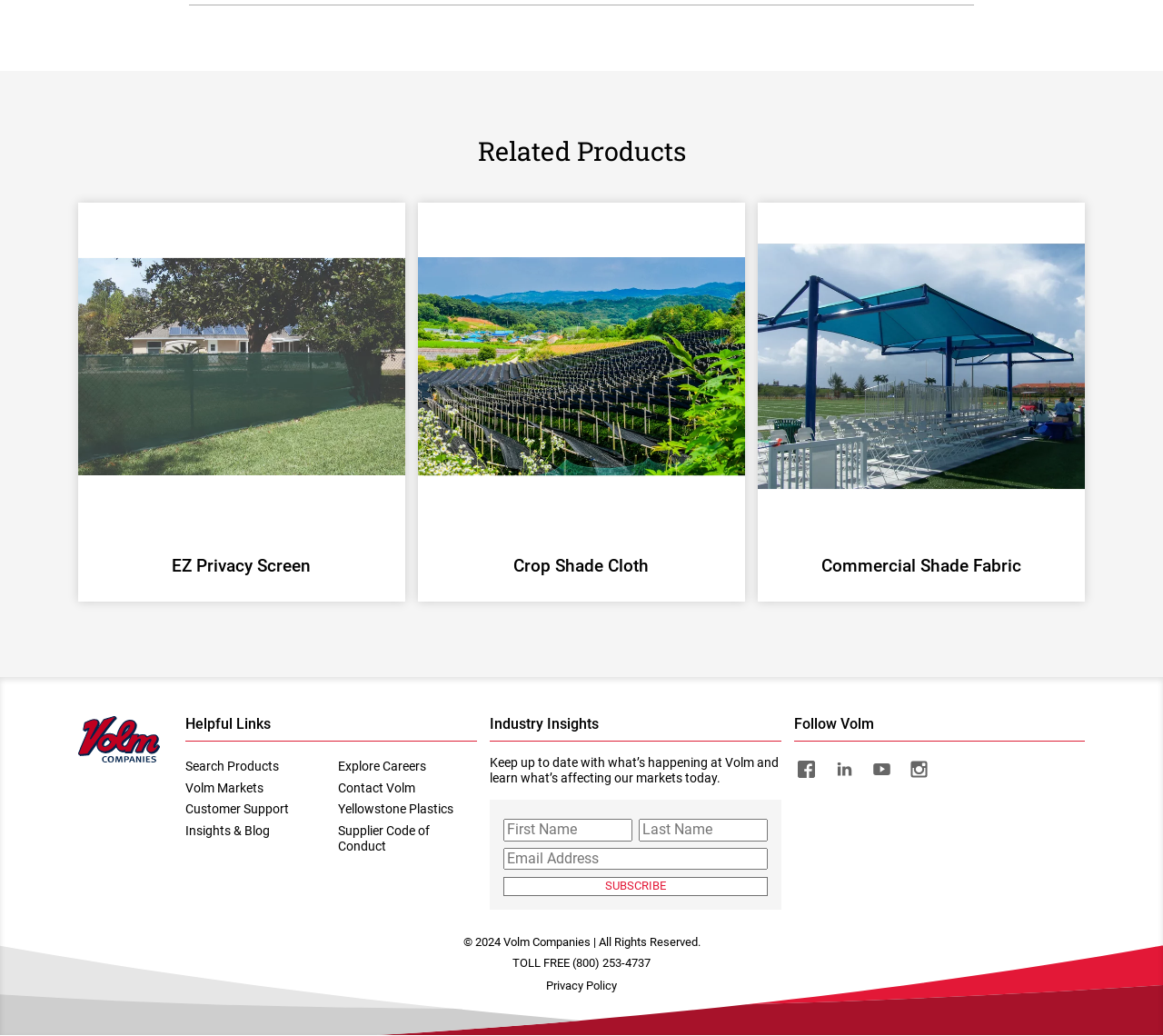Please provide a comprehensive response to the question based on the details in the image: What type of fabric is shown in the third product?

The third product has an image with a description 'event crown cover', and the link text is 'Commercial Shade Fabric', which suggests that the product is related to shade fabric.